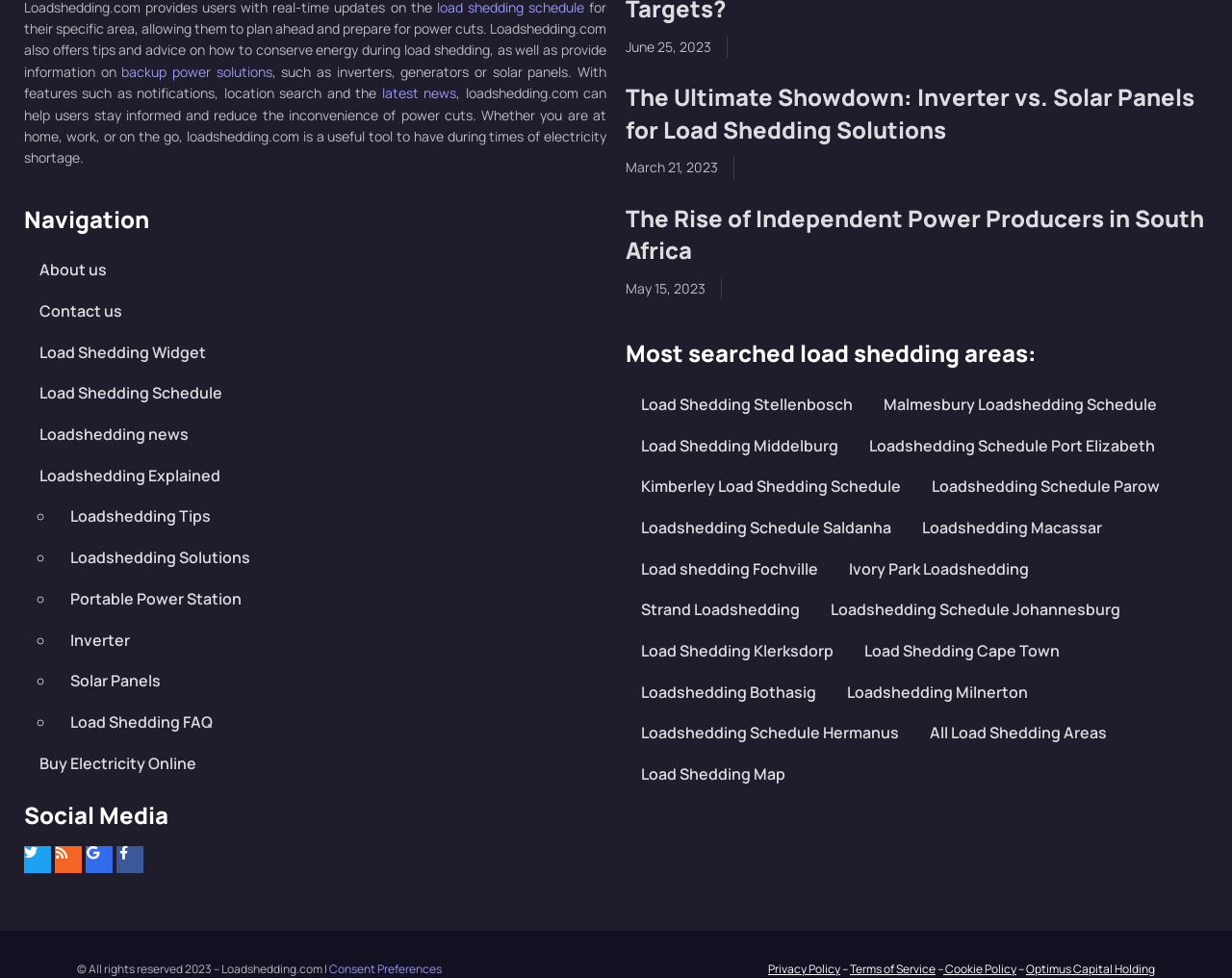What is the topic of the article 'The Ultimate Showdown: Inverter vs. Solar Panels for Load Shedding Solutions'?
Provide a well-explained and detailed answer to the question.

The article 'The Ultimate Showdown: Inverter vs. Solar Panels for Load Shedding Solutions' compares and contrasts inverters and solar panels as load shedding solutions.